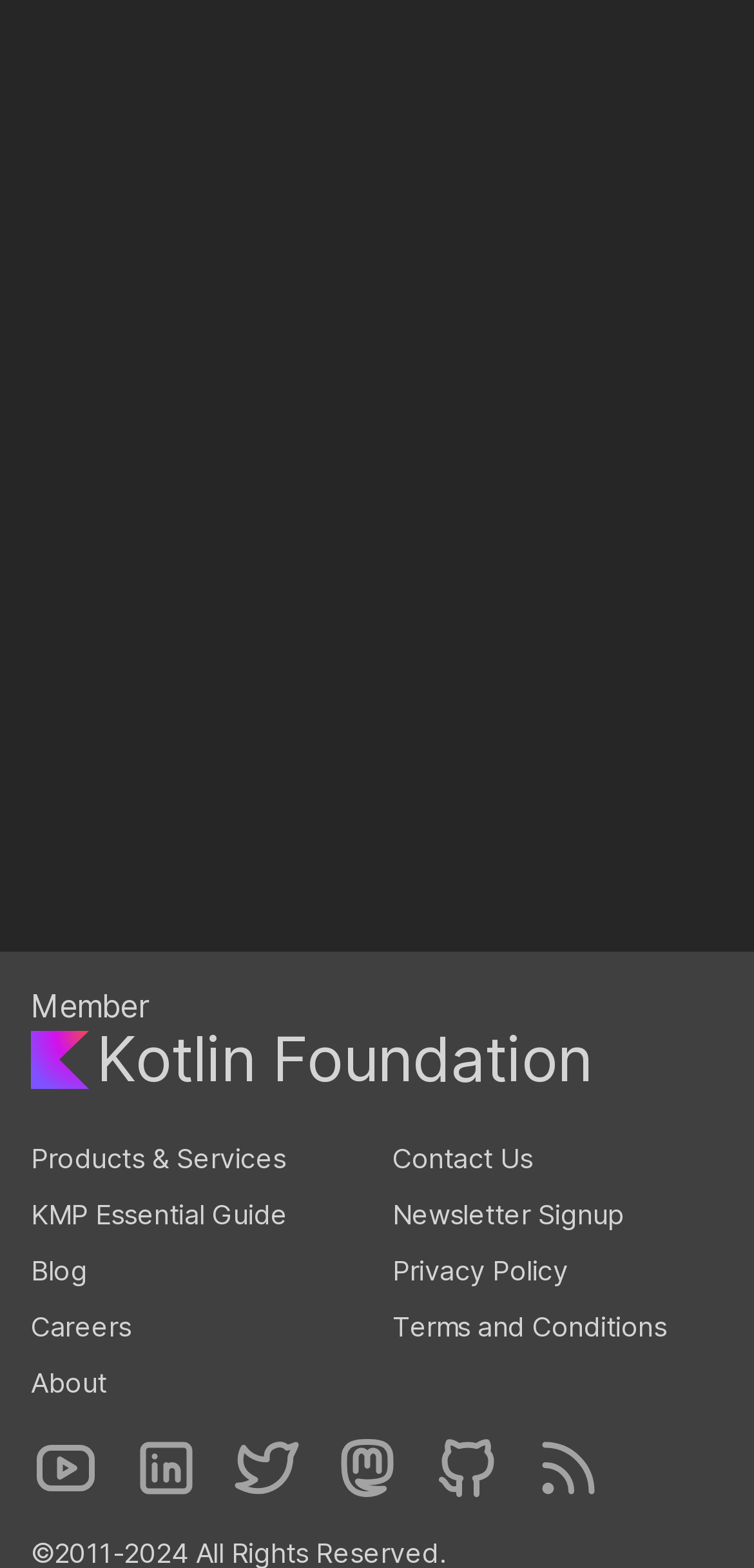Please specify the bounding box coordinates of the area that should be clicked to accomplish the following instruction: "Visit the Kotlin Foundation website". The coordinates should consist of four float numbers between 0 and 1, i.e., [left, top, right, bottom].

[0.041, 0.647, 0.959, 0.706]